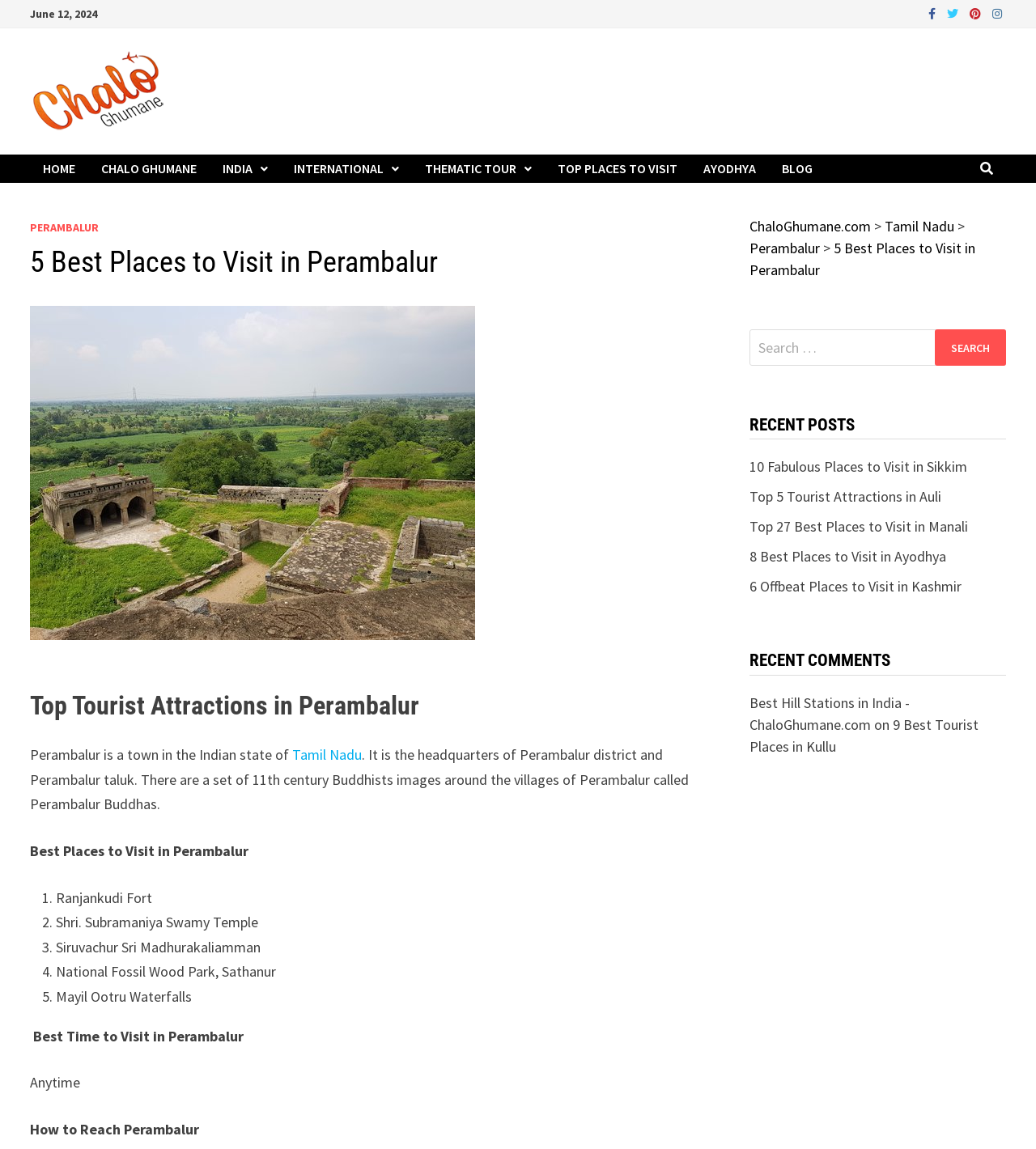Please find the main title text of this webpage.

5 Best Places to Visit in Perambalur